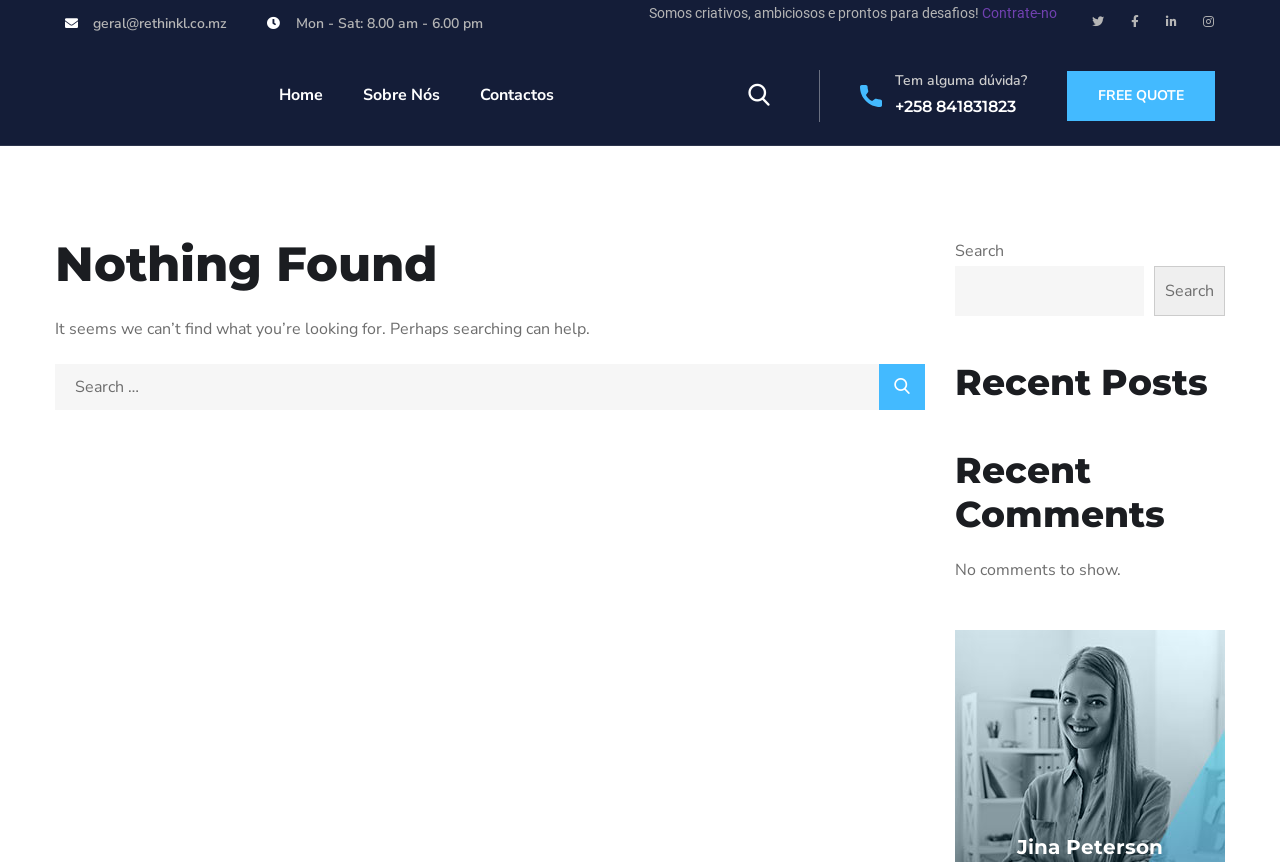Answer the question below using just one word or a short phrase: 
How many search boxes are available?

2